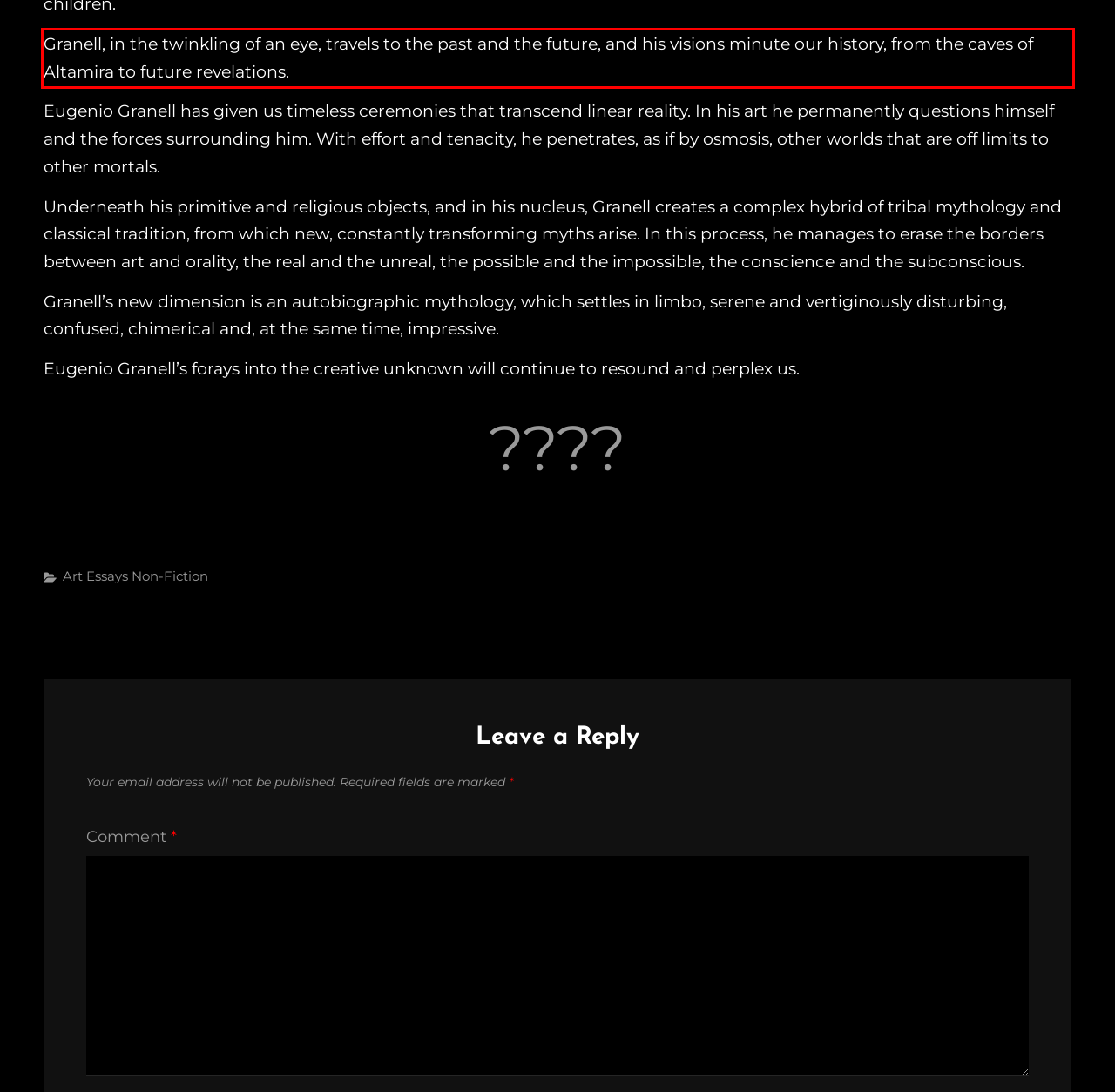Examine the screenshot of the webpage, locate the red bounding box, and generate the text contained within it.

Granell, in the twinkling of an eye, travels to the past and the future, and his visions minute our history, from the caves of Altamira to future revelations.